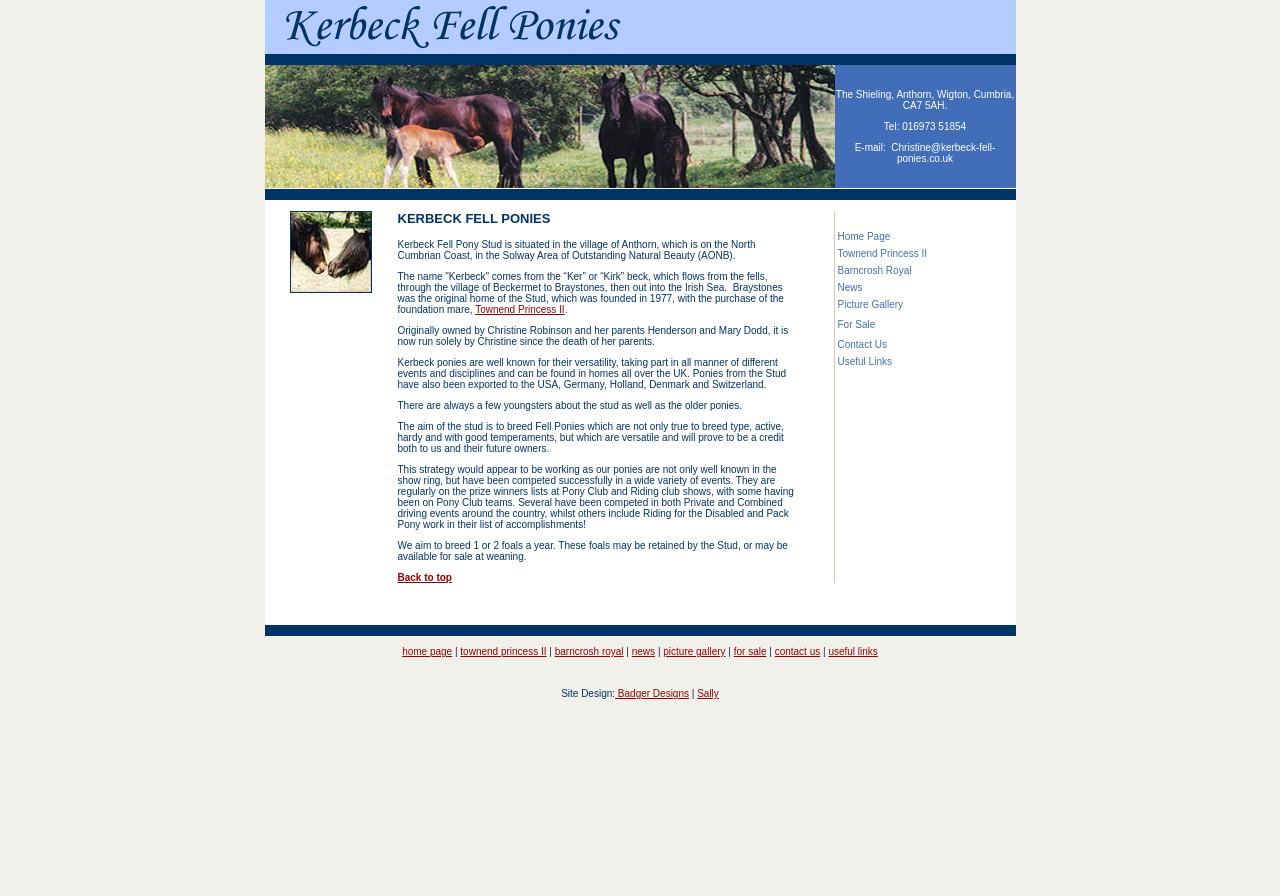How many foals are bred by the stud per year?
Carefully examine the image and provide a detailed answer to the question.

The number of foals bred by the stud per year can be found in the main text of the webpage, which states 'We aim to breed 1 or 2 foals a year. These foals may be retained by the Stud, or may be available for sale at weaning.'.